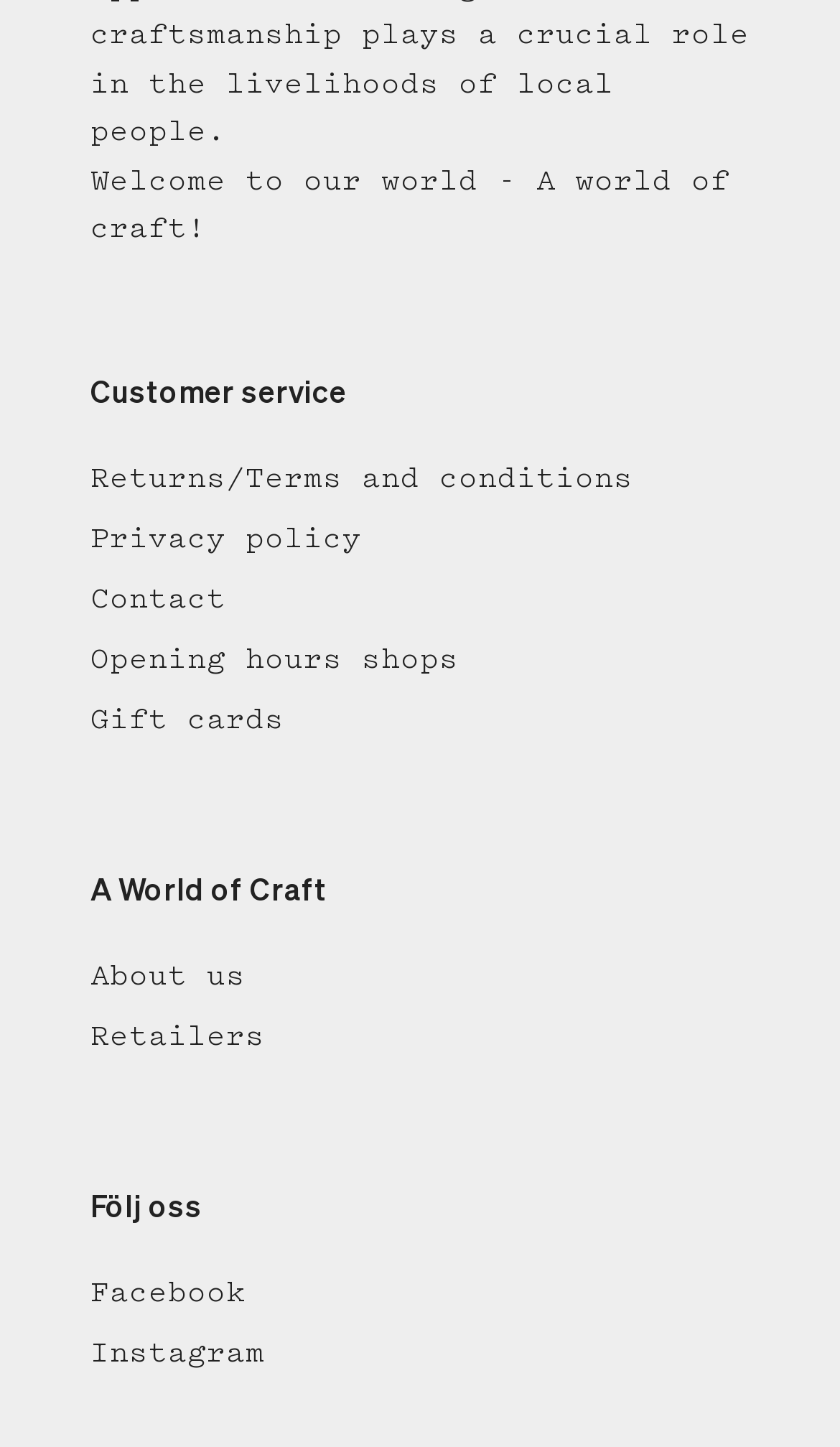Highlight the bounding box coordinates of the element that should be clicked to carry out the following instruction: "Learn about the company". The coordinates must be given as four float numbers ranging from 0 to 1, i.e., [left, top, right, bottom].

[0.108, 0.665, 0.292, 0.685]